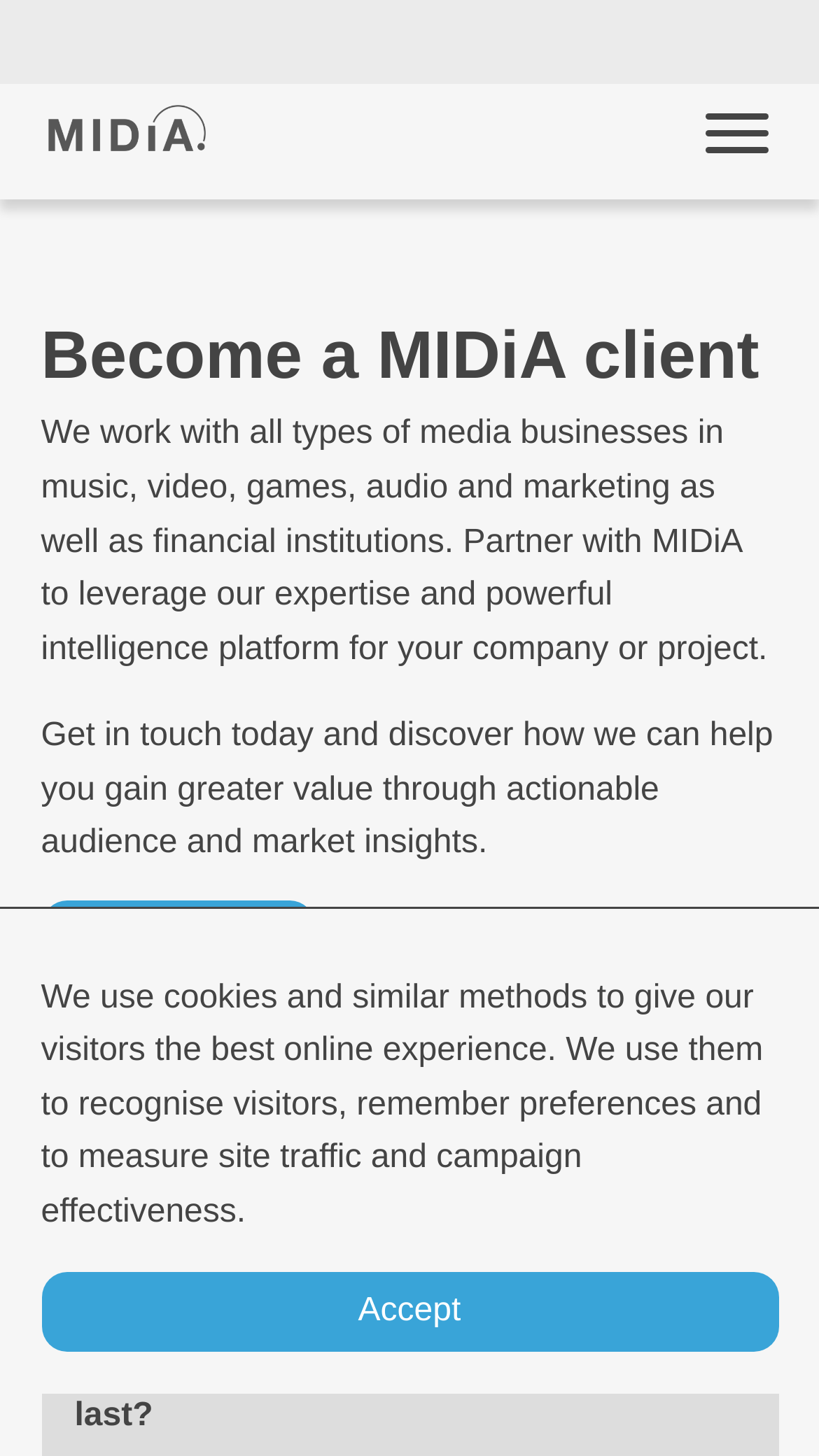Based on the image, please elaborate on the answer to the following question:
What is the topic of the FAQ section?

The webpage has a heading element labeled 'Subscription Plan - Frequently Asked Questions' which indicates that the FAQ section is related to MIDiA's subscription plan.